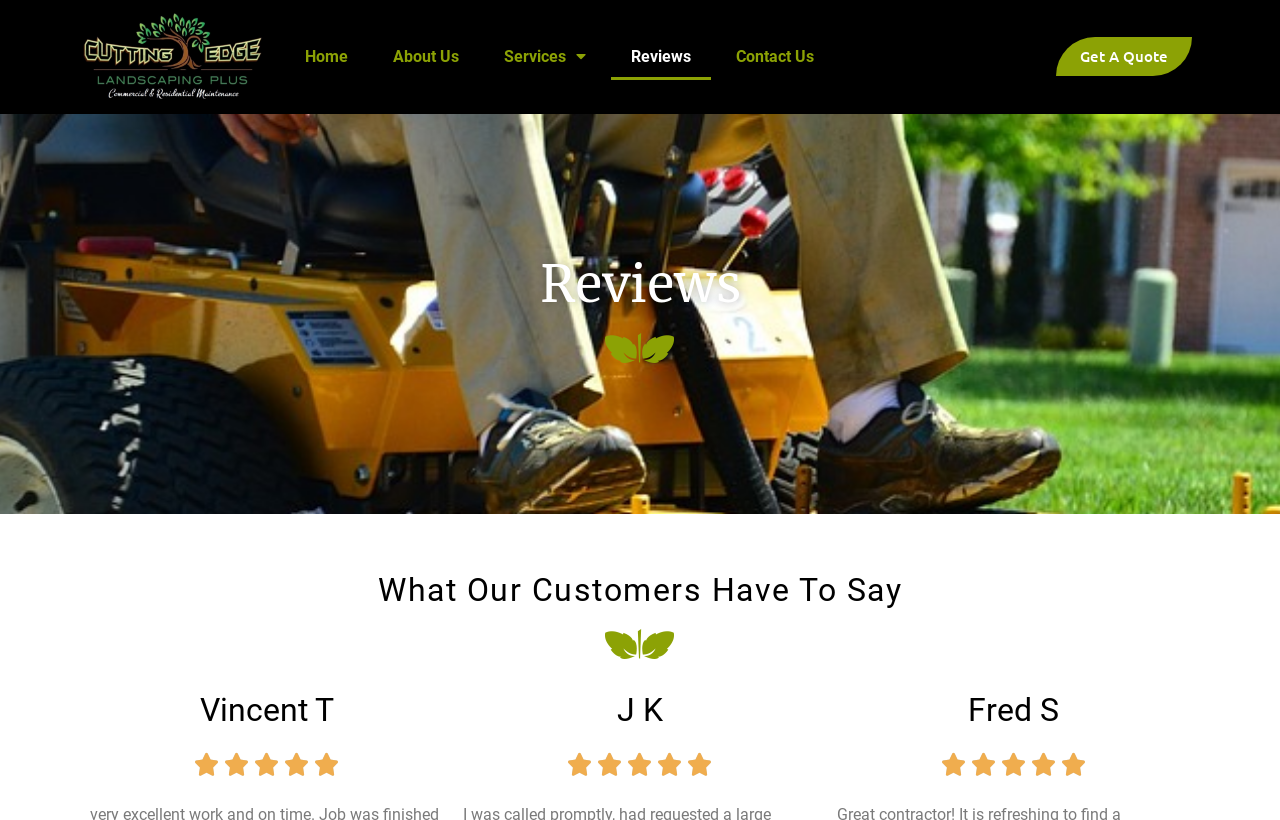Answer the following query concisely with a single word or phrase:
How many customer reviews are displayed on the webpage?

3